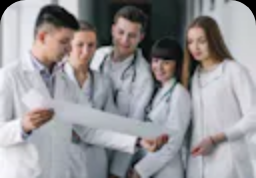What is the gender composition of the students?
Examine the webpage screenshot and provide an in-depth answer to the question.

The image depicts a group of medical students consisting of both men and women, showcasing a diverse and inclusive academic environment.